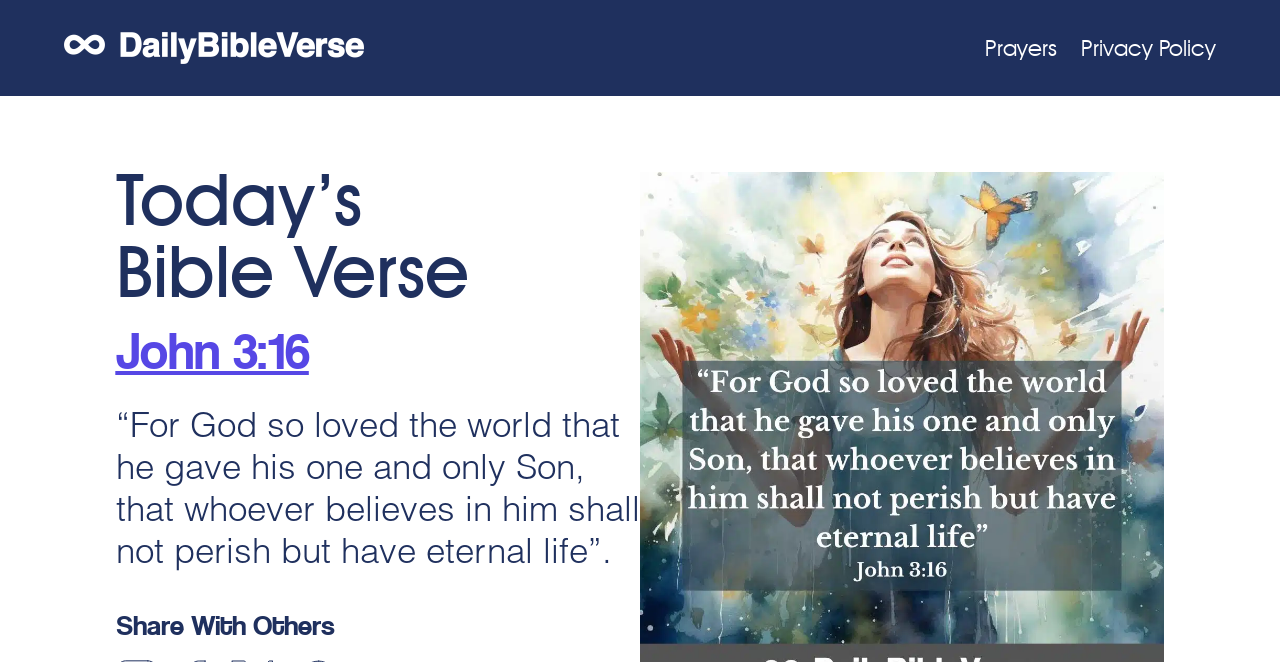What is the name of the website?
Respond with a short answer, either a single word or a phrase, based on the image.

Daily Bible Verse